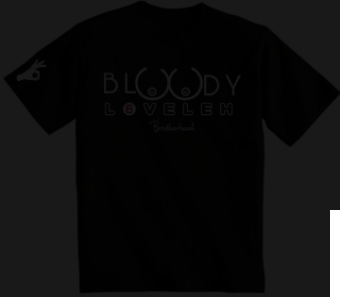What is the font style of 'LOVELEH'?
Please give a detailed and elaborate answer to the question.

According to the caption, 'LOVELEH' is written in a 'playful font', which suggests that the font style is informal and lighthearted.